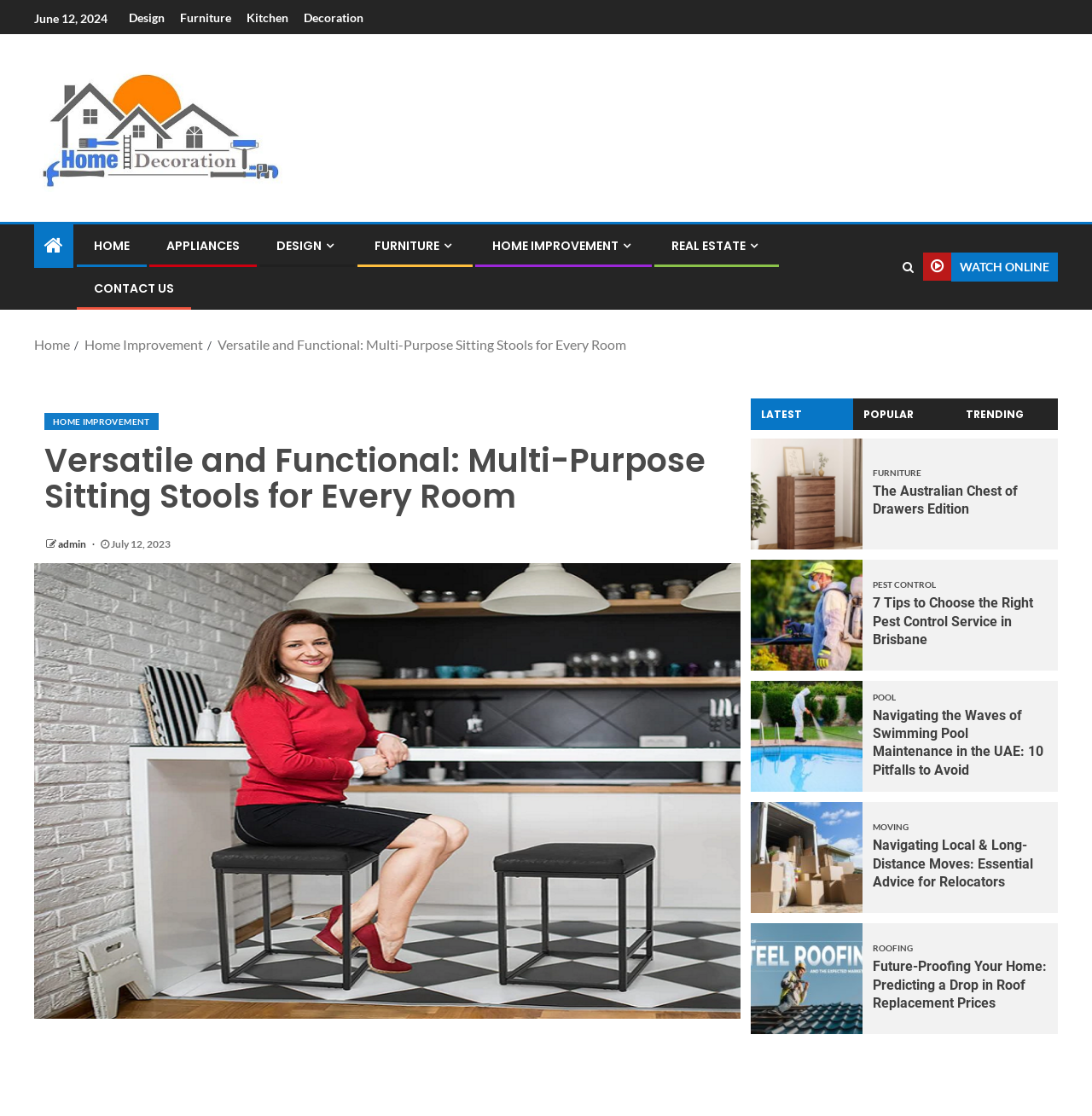Locate the bounding box for the described UI element: "Home Improvement". Ensure the coordinates are four float numbers between 0 and 1, formatted as [left, top, right, bottom].

[0.041, 0.37, 0.145, 0.385]